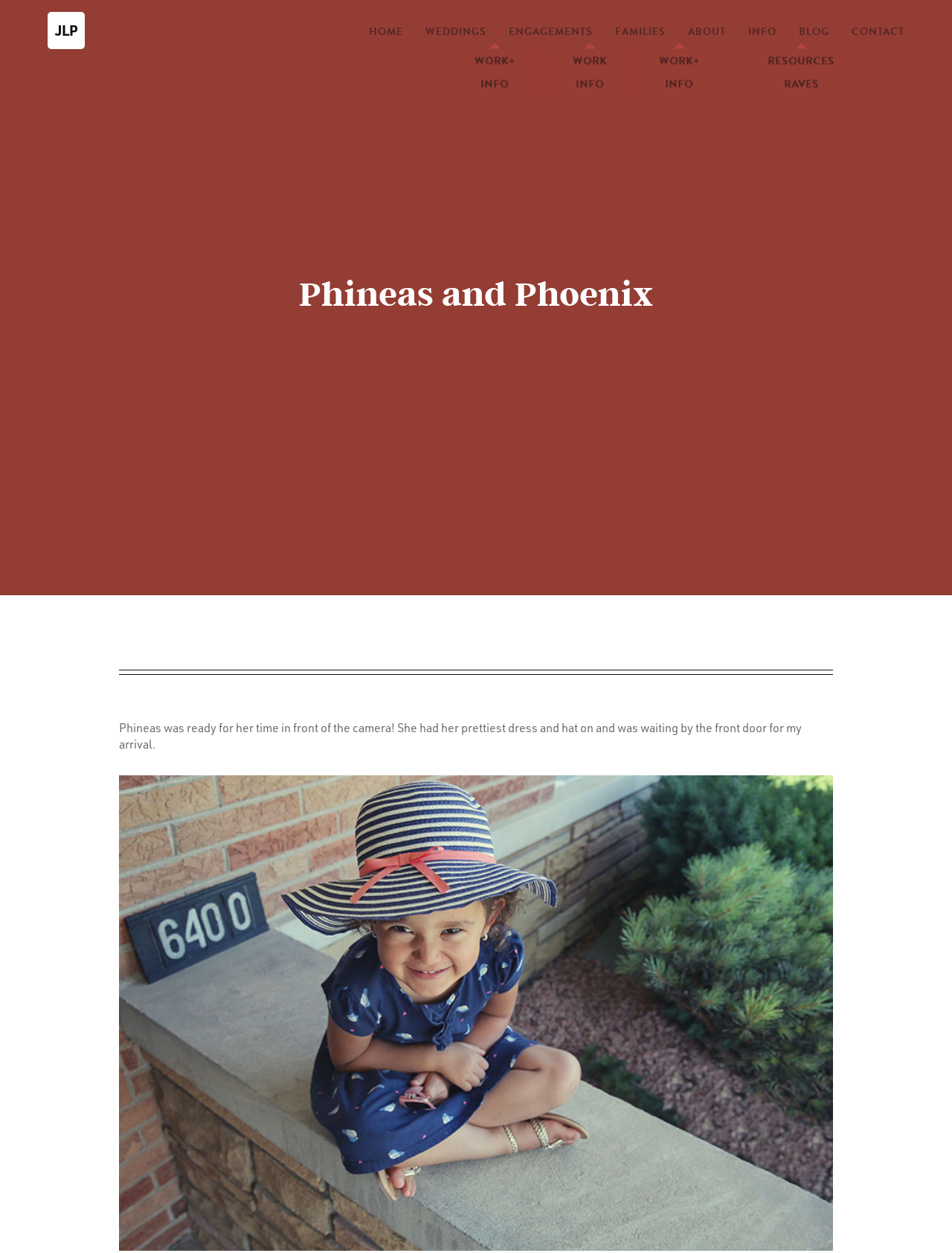Utilize the details in the image to give a detailed response to the question: How many images are visible on this webpage?

There is only one image visible on this webpage, which is located below the text 'Phineas was ready for her time in front of the camera! She had her prettiest dress and hat on and was waiting by the front door for my arrival.'